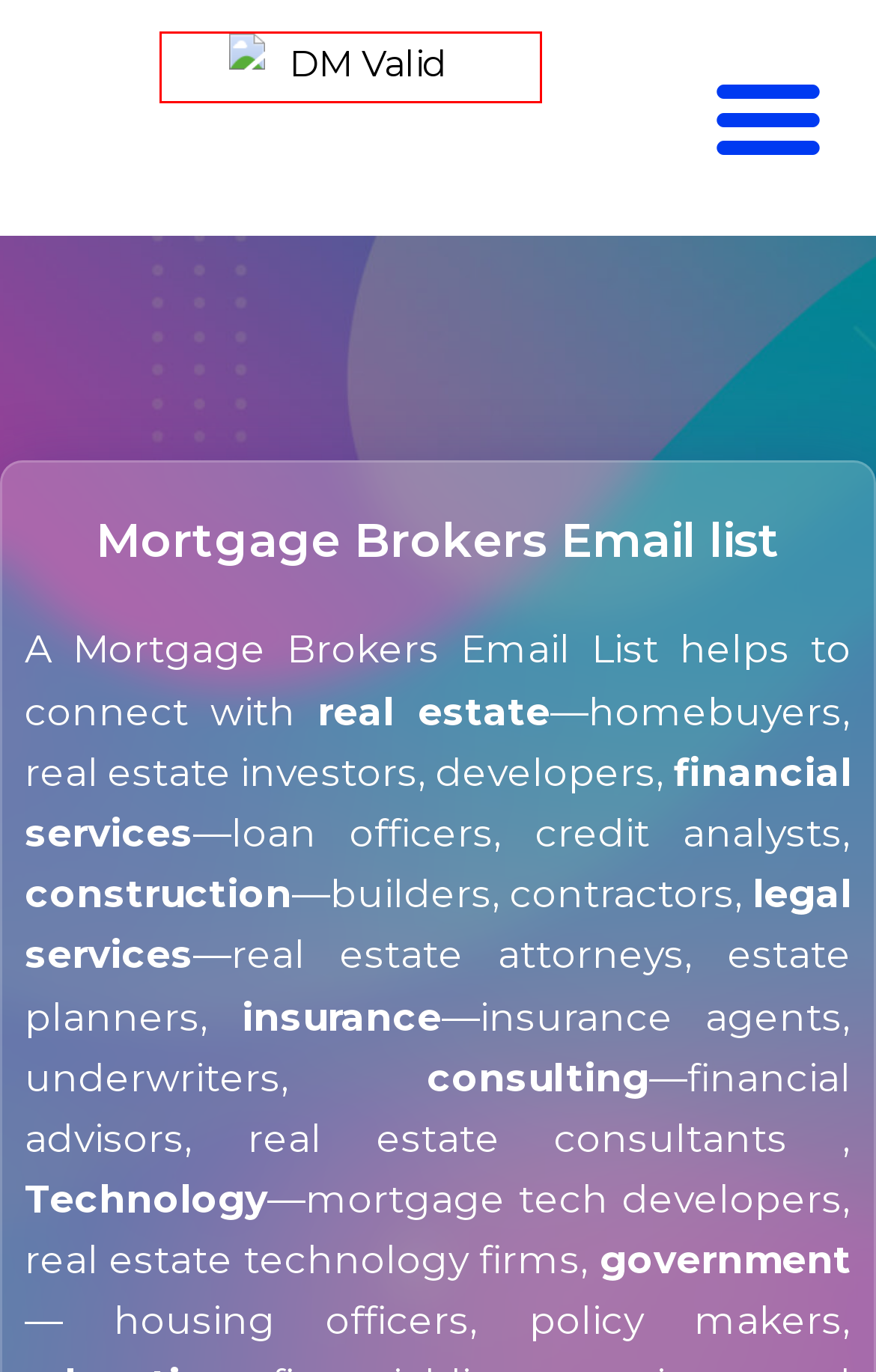Examine the screenshot of the webpage, which has a red bounding box around a UI element. Select the webpage description that best fits the new webpage after the element inside the red bounding box is clicked. Here are the choices:
A. Family Office email list | Network with 5,500+ Top Officers
B. International Email Database
C. DM Valid: B2B Database Email Marketing Solutions - Sales Leads
D. About us - B2B Database Email Marketing Solutions!
E. Business Blogs Archives - DM Valid: Global B2B Email List.
F. Terms And Conditions - DM Valid: Global B2B Email List.
G. Lawyers Email List | 52,500+ Lawyers Contact List
H. APAC Business Email Database

C